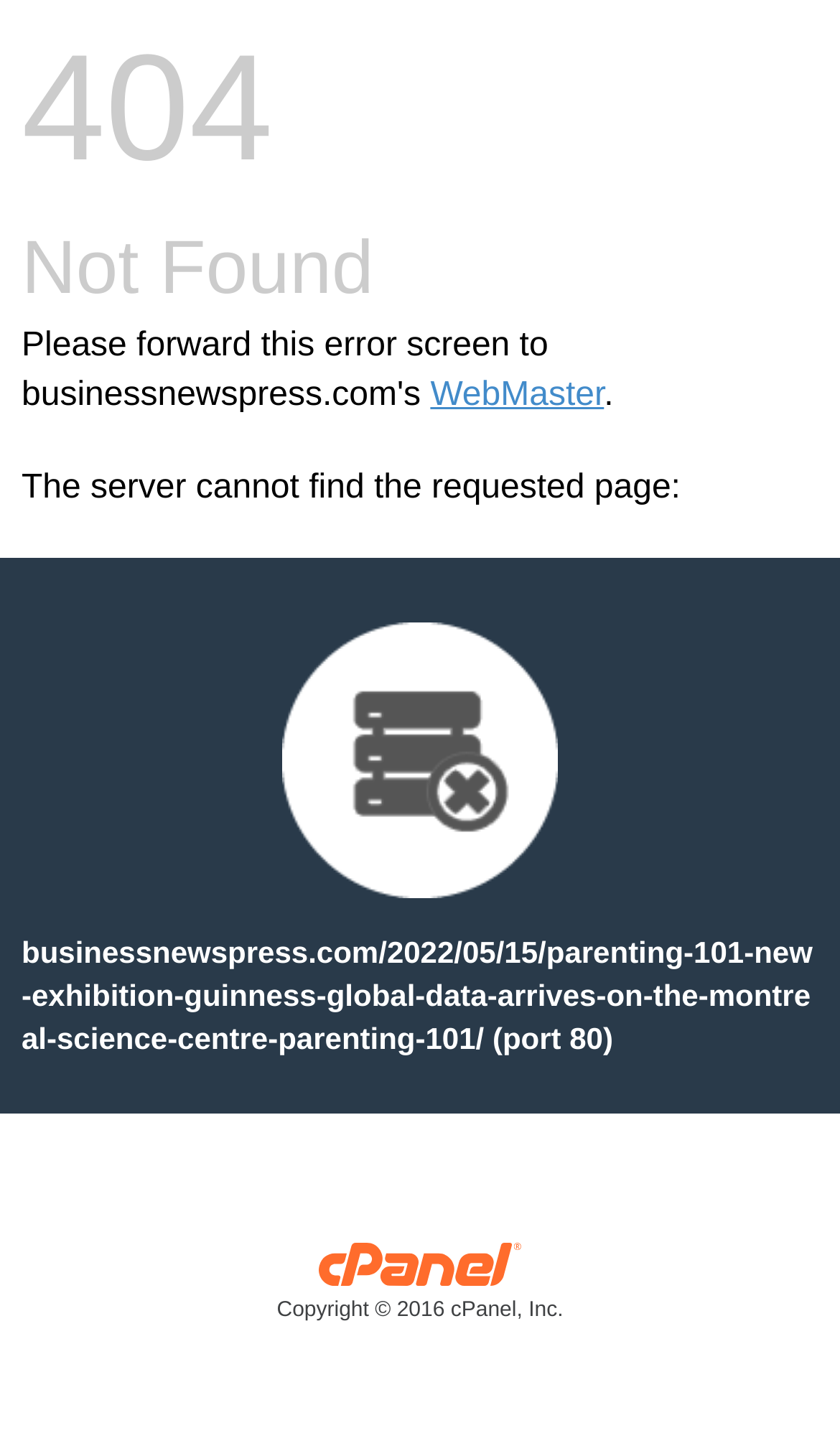Generate an in-depth caption that captures all aspects of the webpage.

The webpage displays a "404 Not Found" error message. At the top center of the page, there is a link to "WebMaster" accompanied by a period. Below this, a static text explains the error, stating "The server cannot find the requested page:". 

To the right of this text, there is an image that takes up a significant portion of the page. 

Below the image, there is a long static text that appears to be a URL, specifically "businessnewspress.com/2022/05/15/parenting-101-new-exhibition-guinness-global-data-arrives-on-the-montreal-science-centre-parenting-101/ (port 80)".

At the bottom of the page, there is a copyright notice from "cPanel, Inc. Copyright © 2016 cPanel, Inc." which includes a link and a small image of the cPanel, Inc. logo.